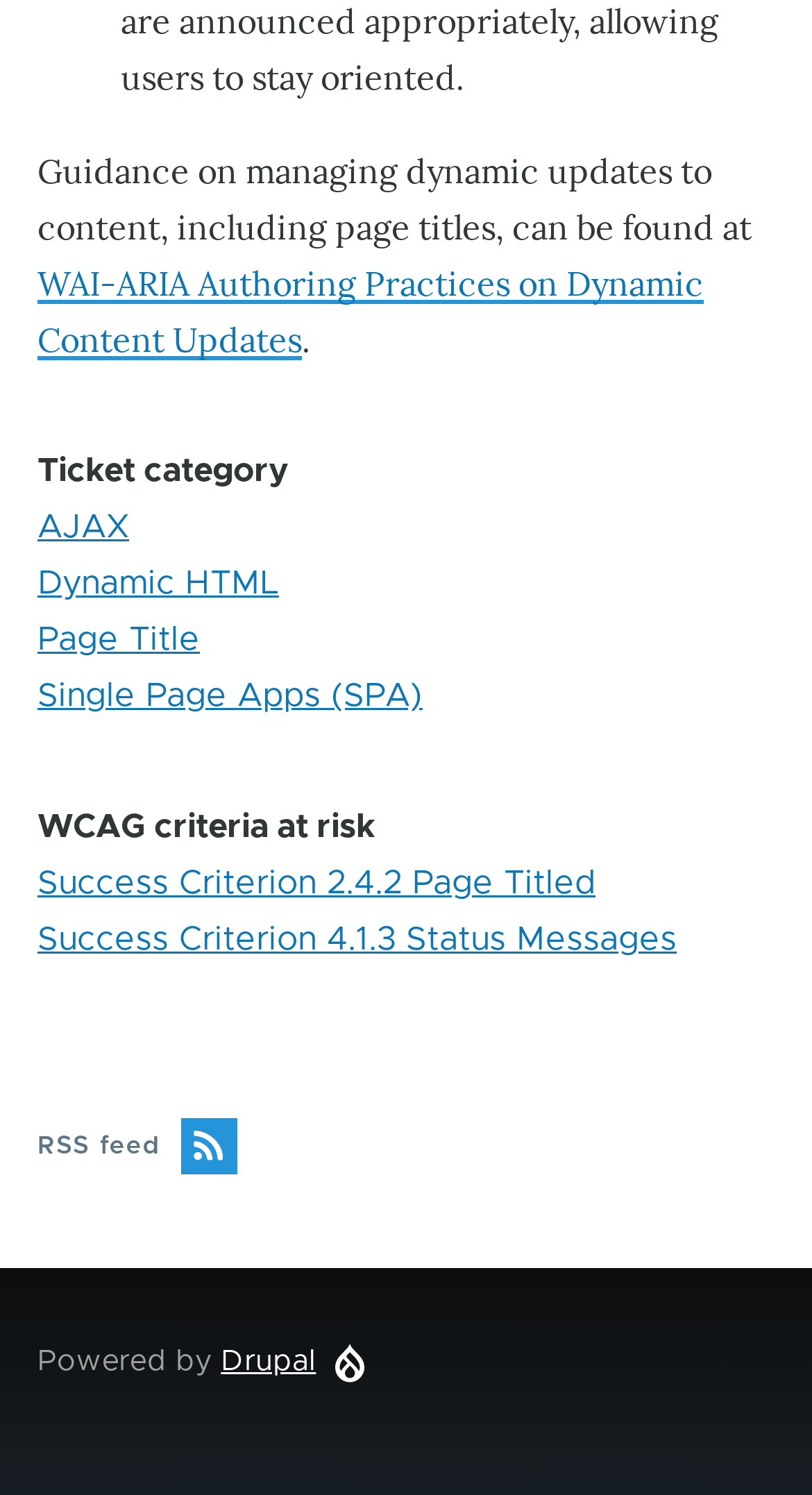Can you provide the bounding box coordinates for the element that should be clicked to implement the instruction: "Read about AJAX"?

[0.046, 0.341, 0.159, 0.364]